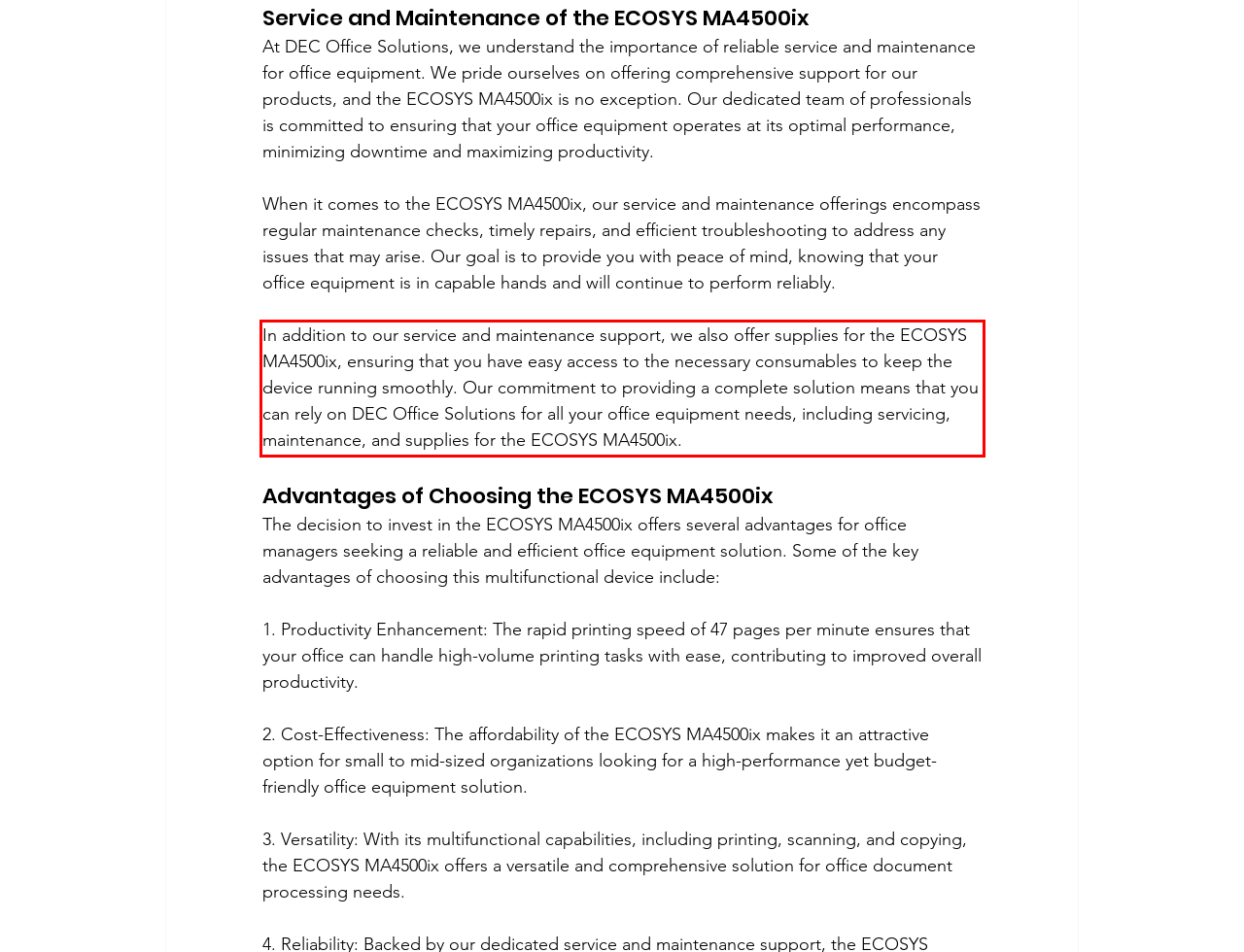Analyze the red bounding box in the provided webpage screenshot and generate the text content contained within.

In addition to our service and maintenance support, we also offer supplies for the ECOSYS MA4500ix, ensuring that you have easy access to the necessary consumables to keep the device running smoothly. Our commitment to providing a complete solution means that you can rely on DEC Office Solutions for all your office equipment needs, including servicing, maintenance, and supplies for the ECOSYS MA4500ix.